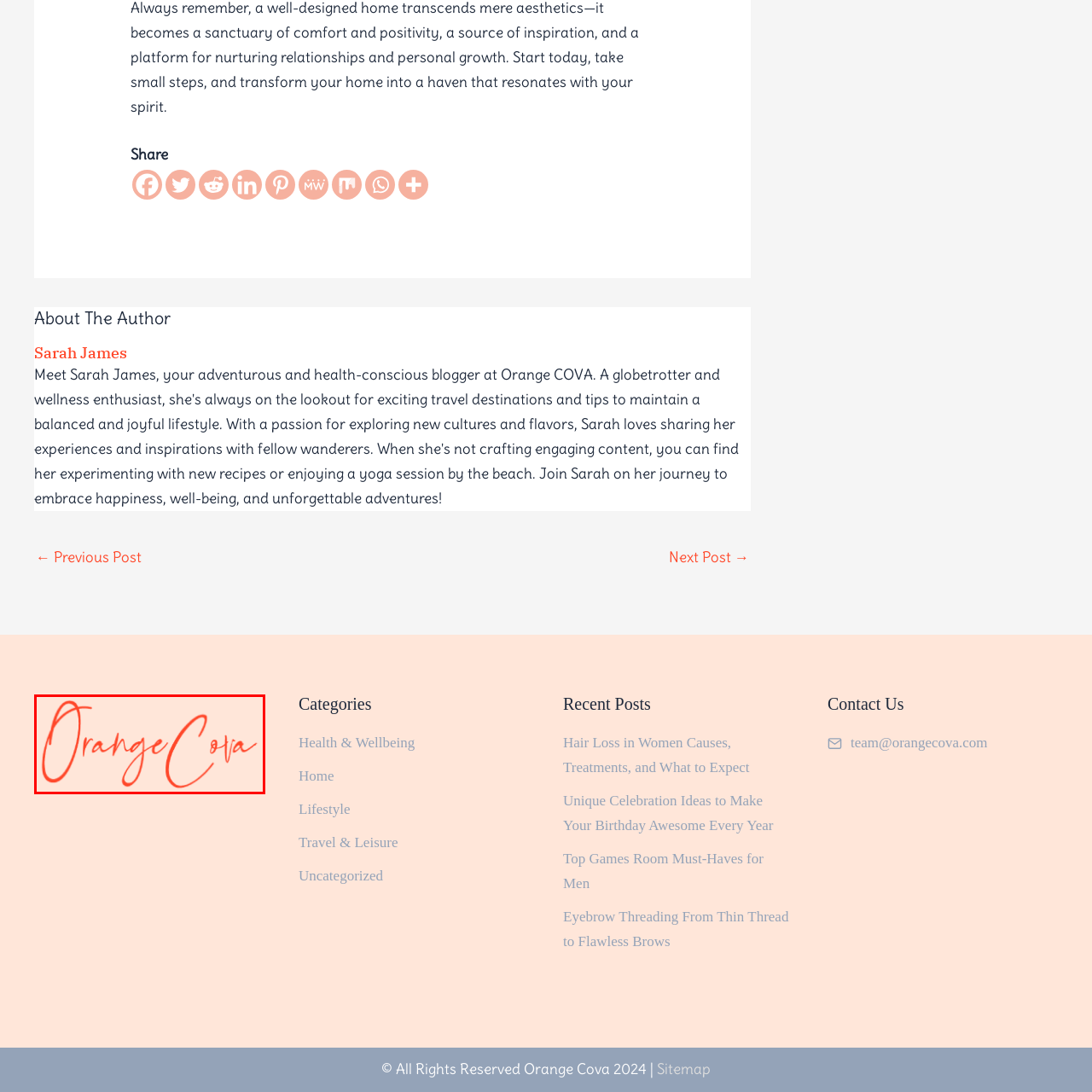Deliver a detailed explanation of the elements found in the red-marked area of the image.

The image features the logo of "Orange Cova," characterized by its elegant, cursive lettering in a vibrant orange hue. The soft, pastel background enhances the logo's visibility and stylish design, reflecting a contemporary and inviting aesthetic. This logo embodies a sense of creativity and warmth, aligning well with the themes of lifestyle and wellness often associated with the brand. It serves as a visual representation of the company's identity, making it instantly recognizable to its audience.